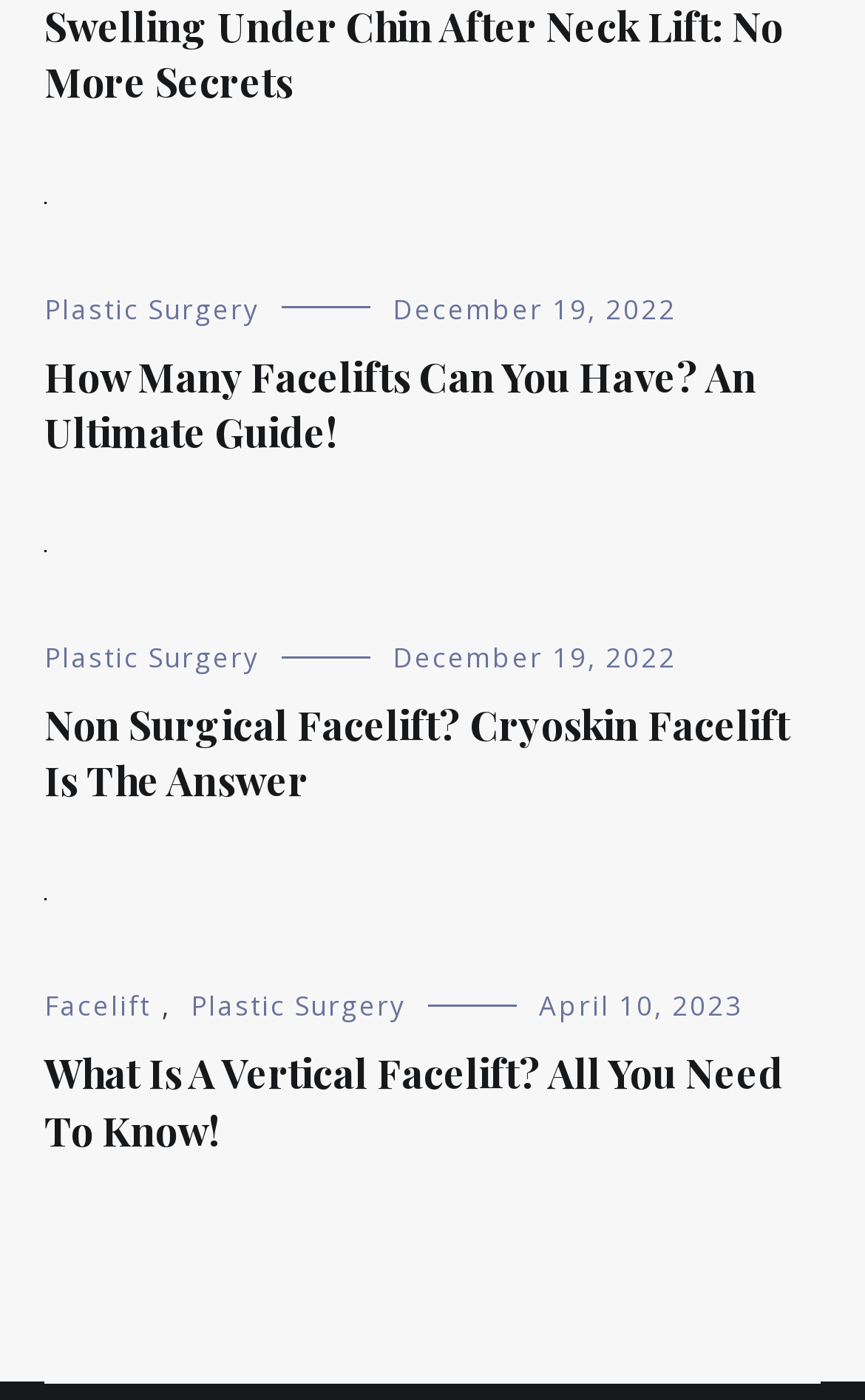Identify the bounding box coordinates of the clickable section necessary to follow the following instruction: "Explore the topic 'What Is A Vertical Facelift? All You Need To Know!' ". The coordinates should be presented as four float numbers from 0 to 1, i.e., [left, top, right, bottom].

[0.051, 0.748, 0.905, 0.826]